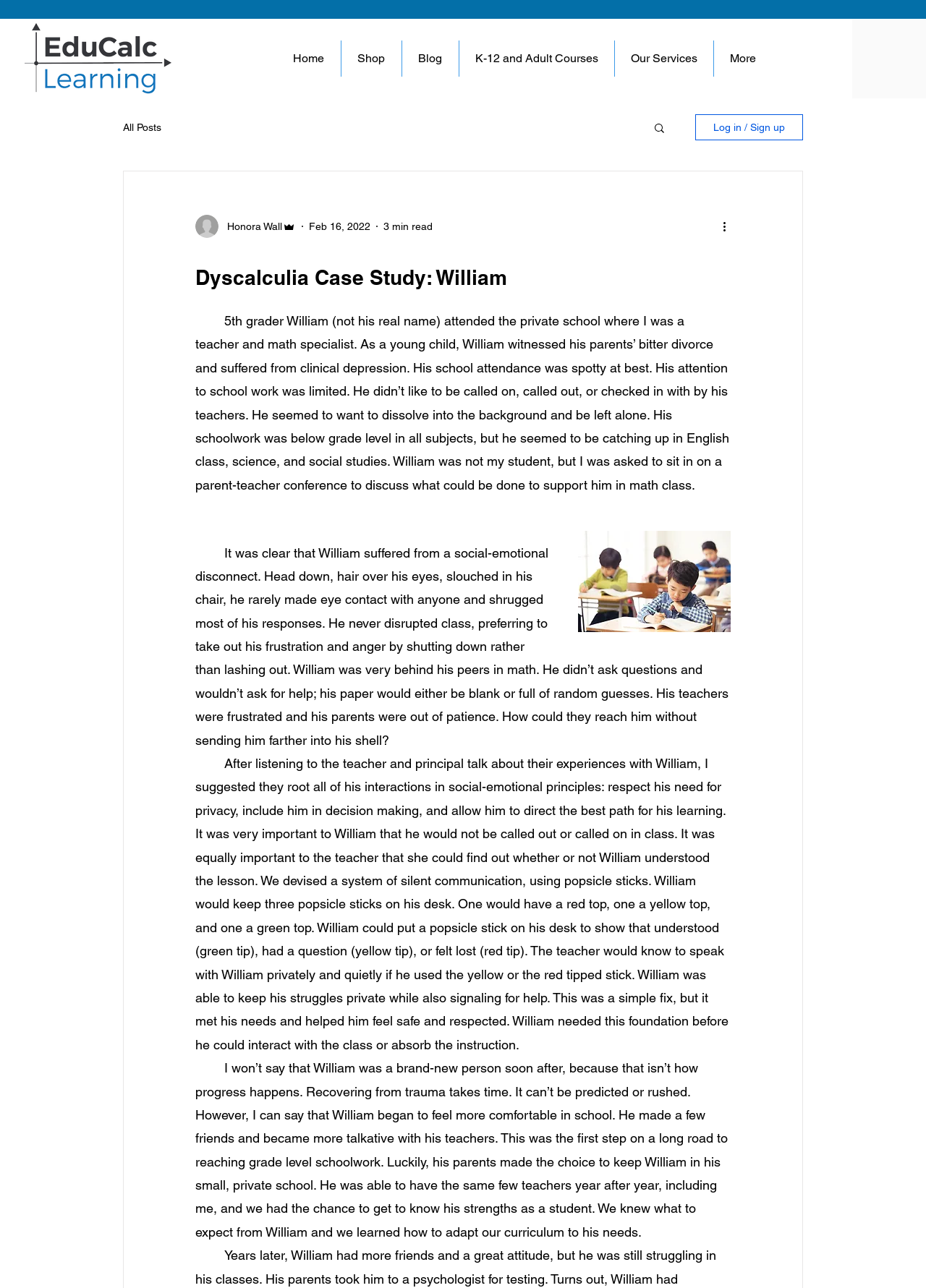What is the purpose of the popsicle stick system?
Using the image, elaborate on the answer with as much detail as possible.

The purpose of the popsicle stick system is to allow William to silently communicate with his teacher about his understanding of the lesson. He can use the green tip to show he understands, the yellow tip to ask a question, or the red tip to indicate he is lost. This system helps William feel safe and respected in the classroom.